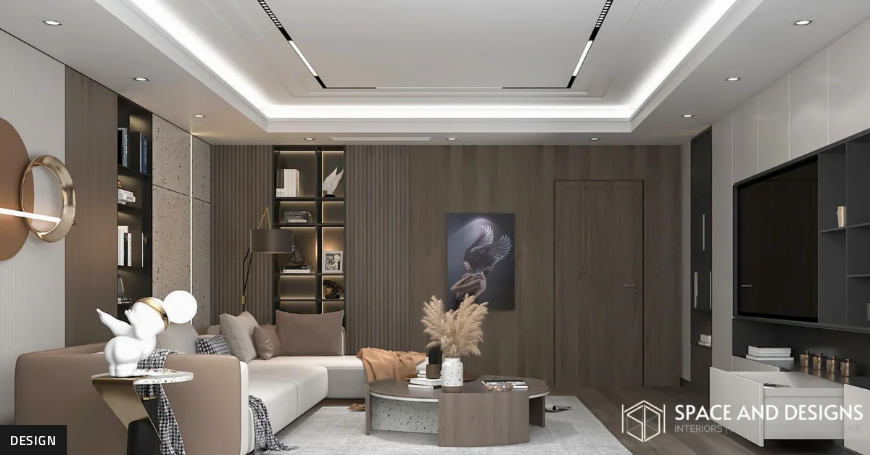Offer an in-depth caption for the image presented.

This image showcases a stylish and modern interior design from "Space & Designs." The living area features a contemporary sofa adorned with plush cushions, complemented by a chic coffee table at its center. A muted color palette of warm browns and soft grays enhances the inviting atmosphere. 

To the left, a bookshelf elegantly integrated into the wall displays curated decor items, while a striking piece of artwork adds a focal point on the right. Soft ambient lighting from recessed fixtures enhances the room’s coziness, and a stylish floor lamp provides additional illumination. 

Overall, this space embodies a minimalist aesthetic with thoughtful design elements that promote both comfort and sophistication, making it a perfect setting for relaxation or entertaining guests. The branding of "Space & Designs" is subtly incorporated into the lower right corner, emphasizing their expertise in creating harmonious living environments.